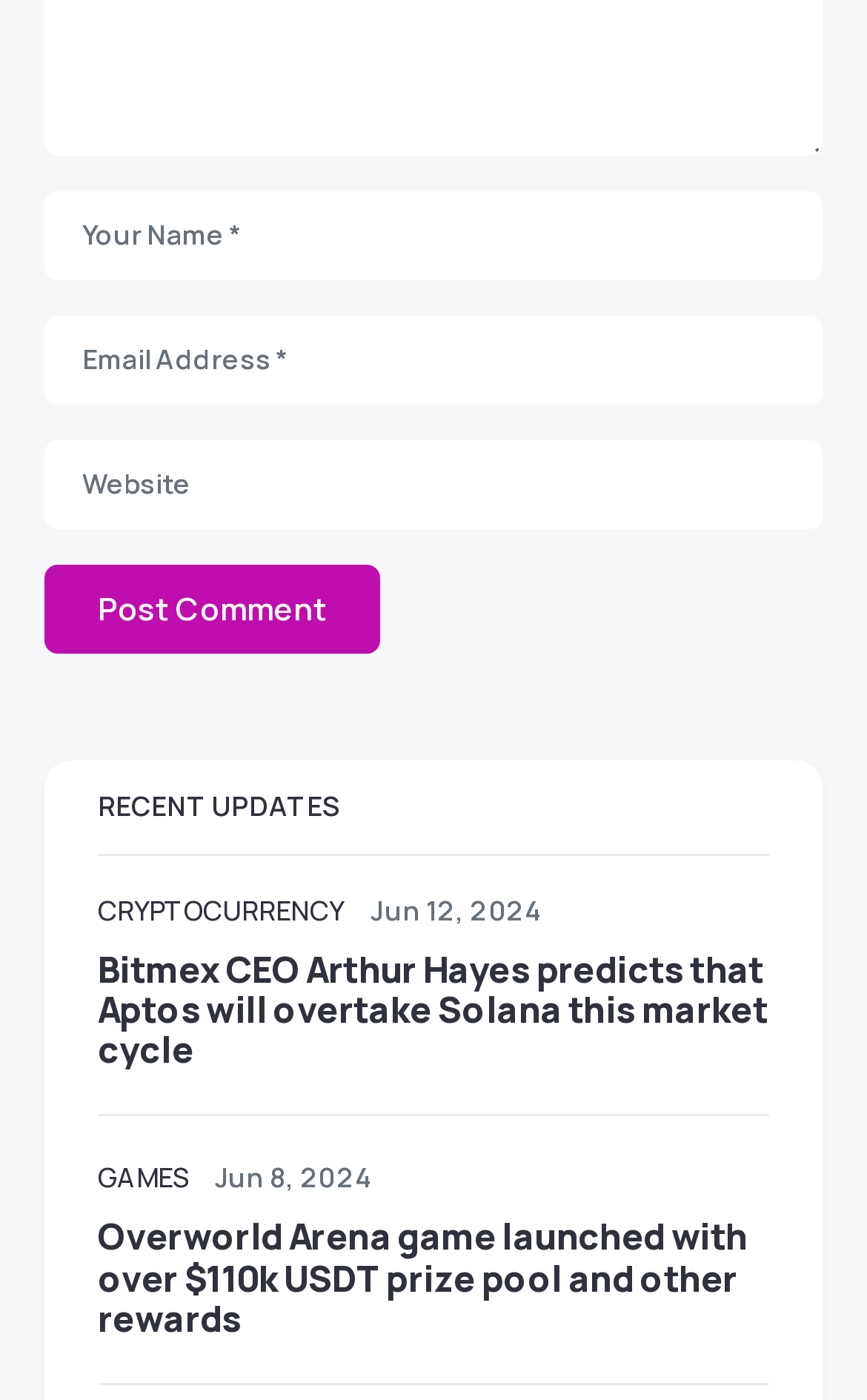Please find the bounding box for the following UI element description. Provide the coordinates in (top-left x, top-left y, bottom-right x, bottom-right y) format, with values between 0 and 1: Blockchain Updates

[0.113, 0.444, 0.445, 0.471]